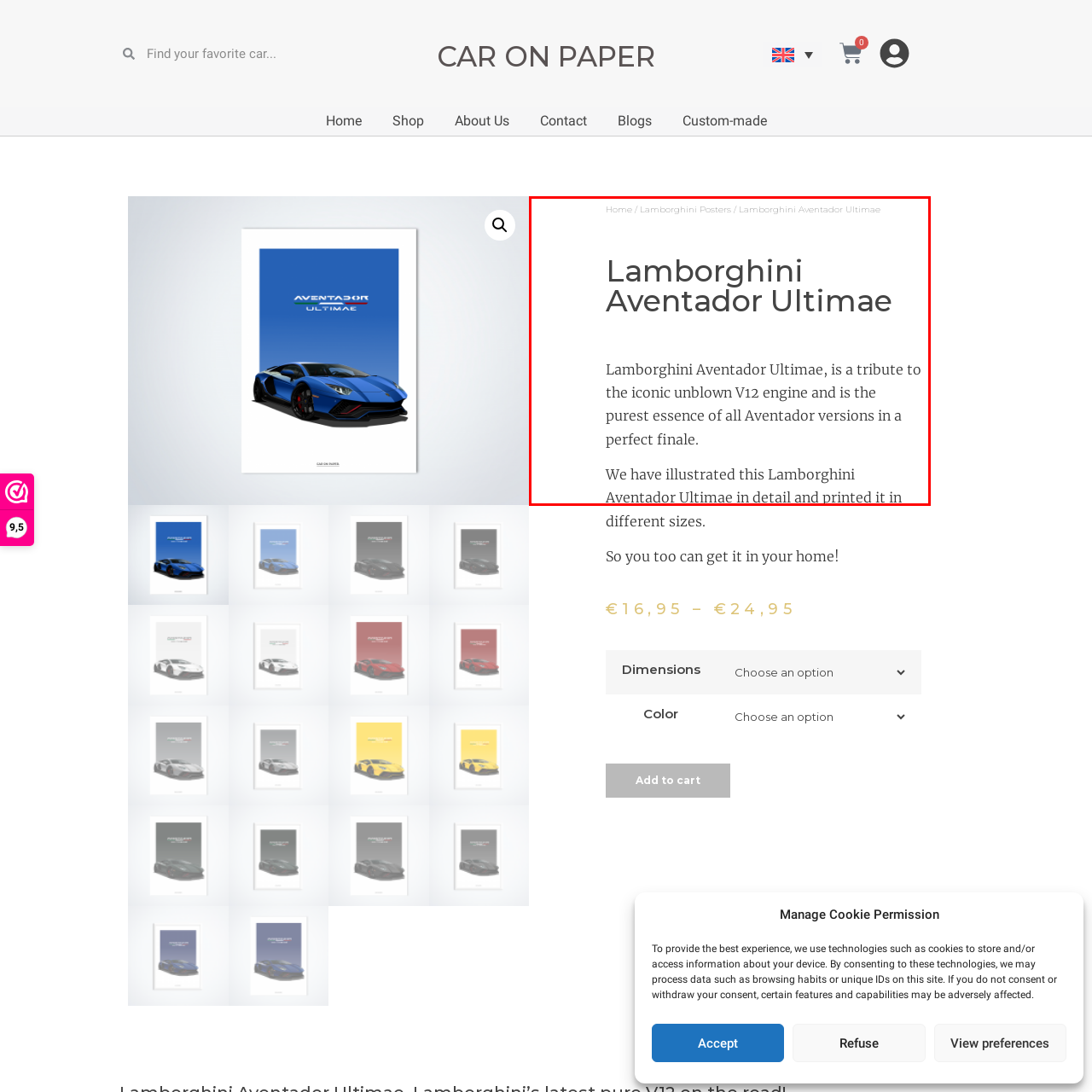What is the purpose of the poster?
Take a close look at the image within the red bounding box and respond to the question with detailed information.

The caption explains that the poster is presented as a tribute to the vehicle's legacy, indicating that its primary purpose is to honor and celebrate the Lamborghini Aventador Ultimae.